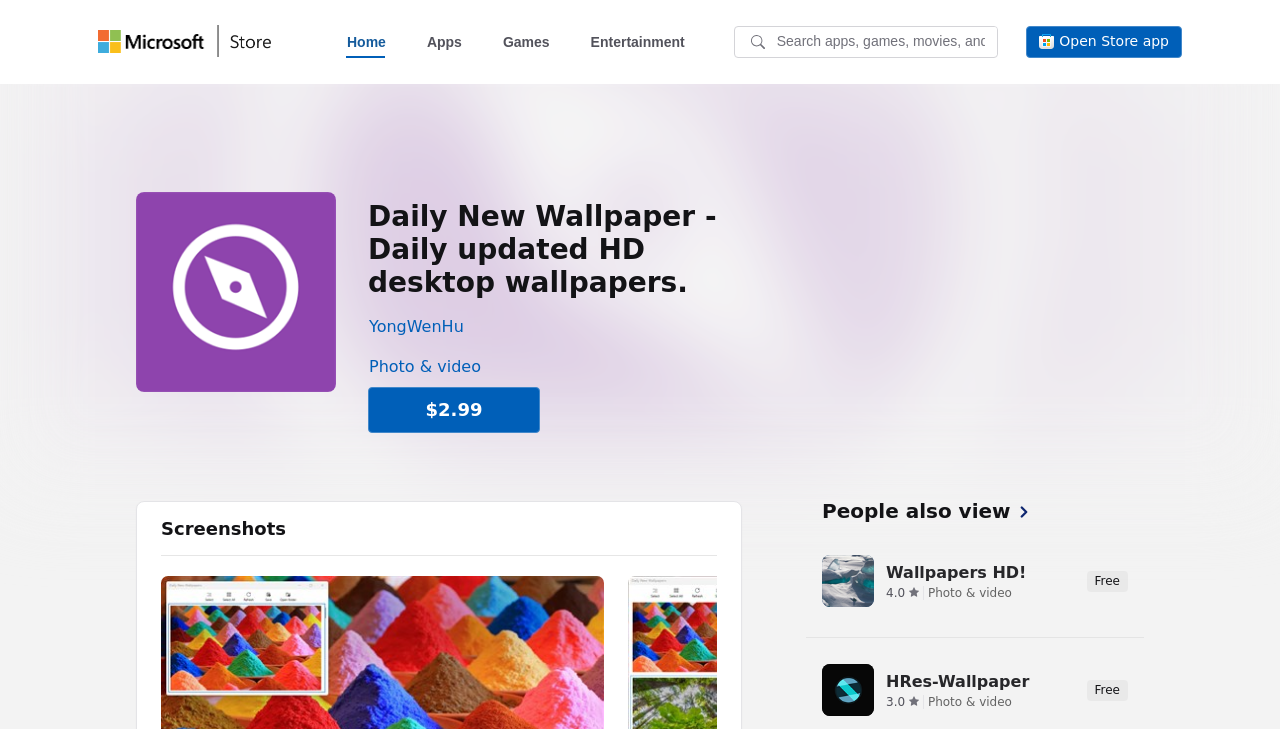Bounding box coordinates are to be given in the format (top-left x, top-left y, bottom-right x, bottom-right y). All values must be floating point numbers between 0 and 1. Provide the bounding box coordinate for the UI element described as: name="prefix"

[0.288, 0.531, 0.422, 0.594]